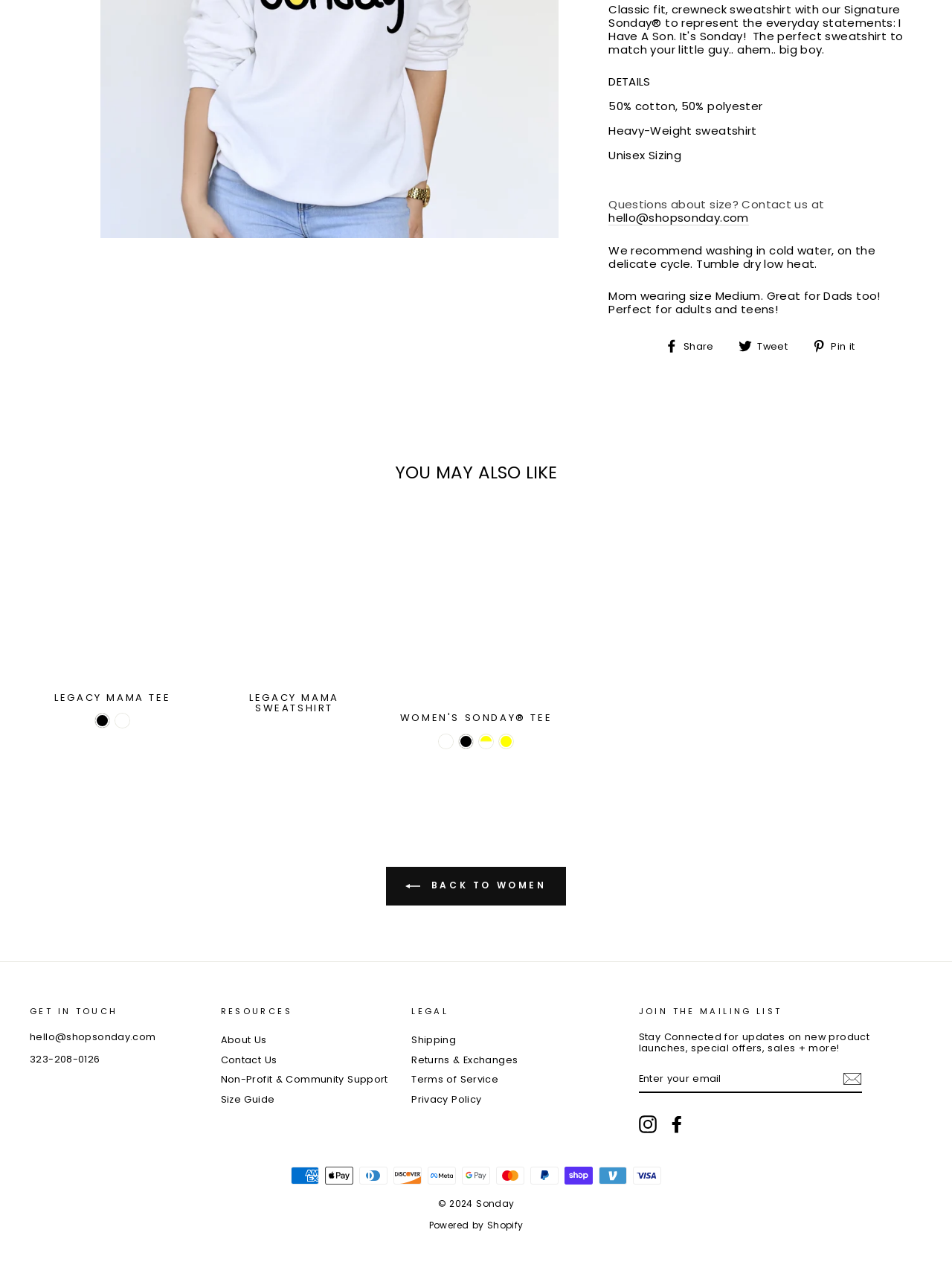From the webpage screenshot, identify the region described by title="FingerLakes1.com Archive". Provide the bounding box coordinates as (top-left x, top-left y, bottom-right x, bottom-right y), with each value being a floating point number between 0 and 1.

None